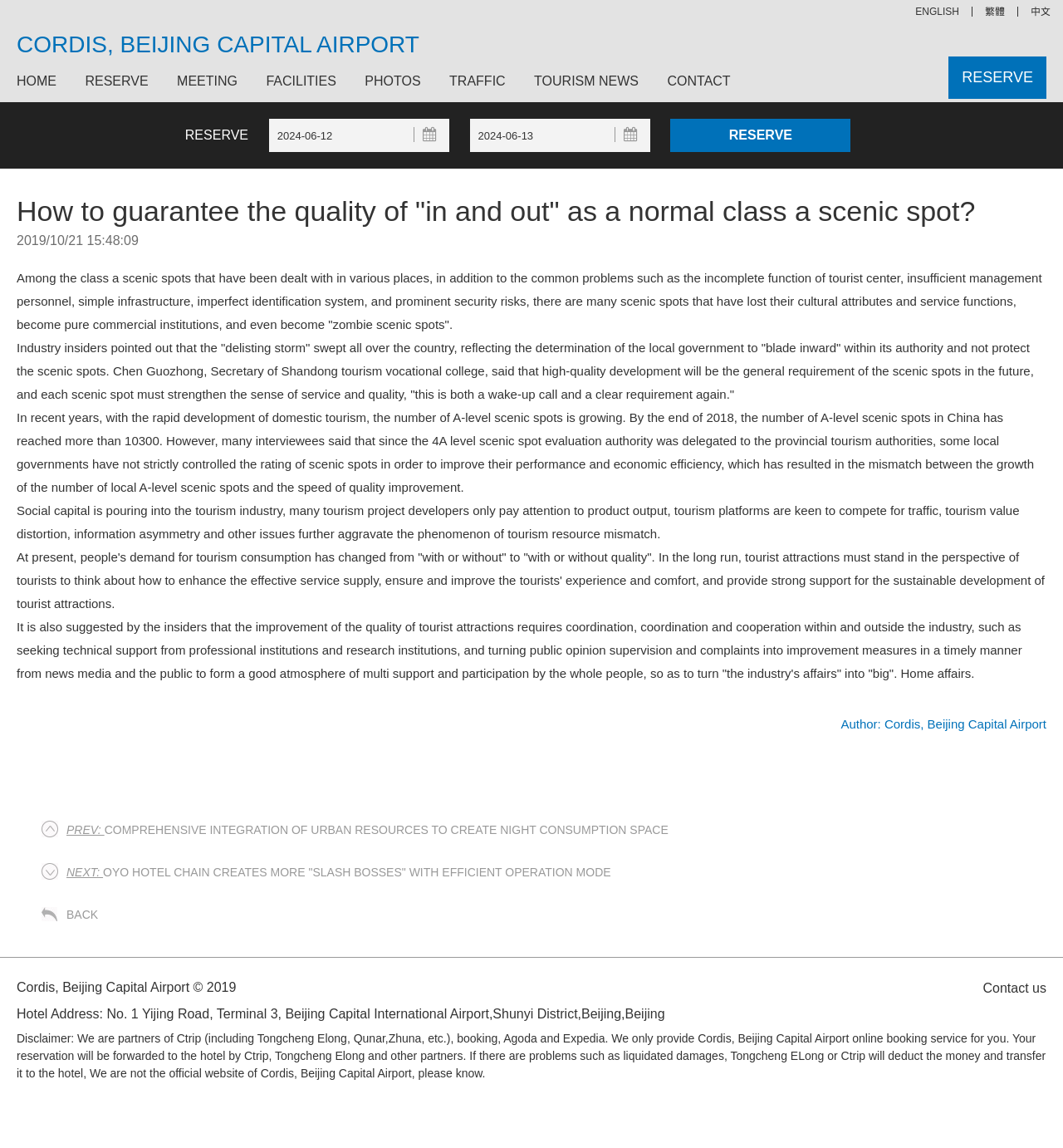Based on the element description "aria-label="Search" name="addsearch" placeholder="Search"", predict the bounding box coordinates of the UI element.

None